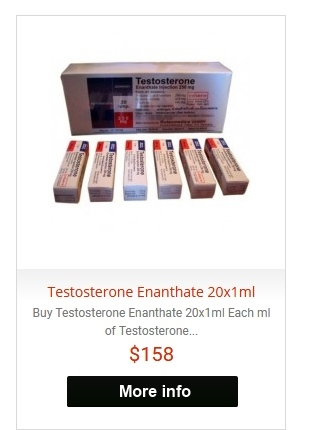Describe all the elements in the image with great detail.

The image features a packaged set of Testosterone Enanthate, showcasing a total of six vials, each containing 1ml of the hormone. The vials are neatly arranged in front of a rectangular box that houses them. The box is clearly labeled with the product name "Testosterone Enanthate 20x1ml" along with additional dosage information. Below the image, a brief description states, "Buy Testosterone Enanthate 20x1ml Each ml of Testosterone..." followed by the price of $158. A prominent black button labeled "More info" invites viewers to learn more about the product. This item is marketed for those looking to purchase Testosterone Enanthate, commonly used in hormone therapy and bodybuilding.